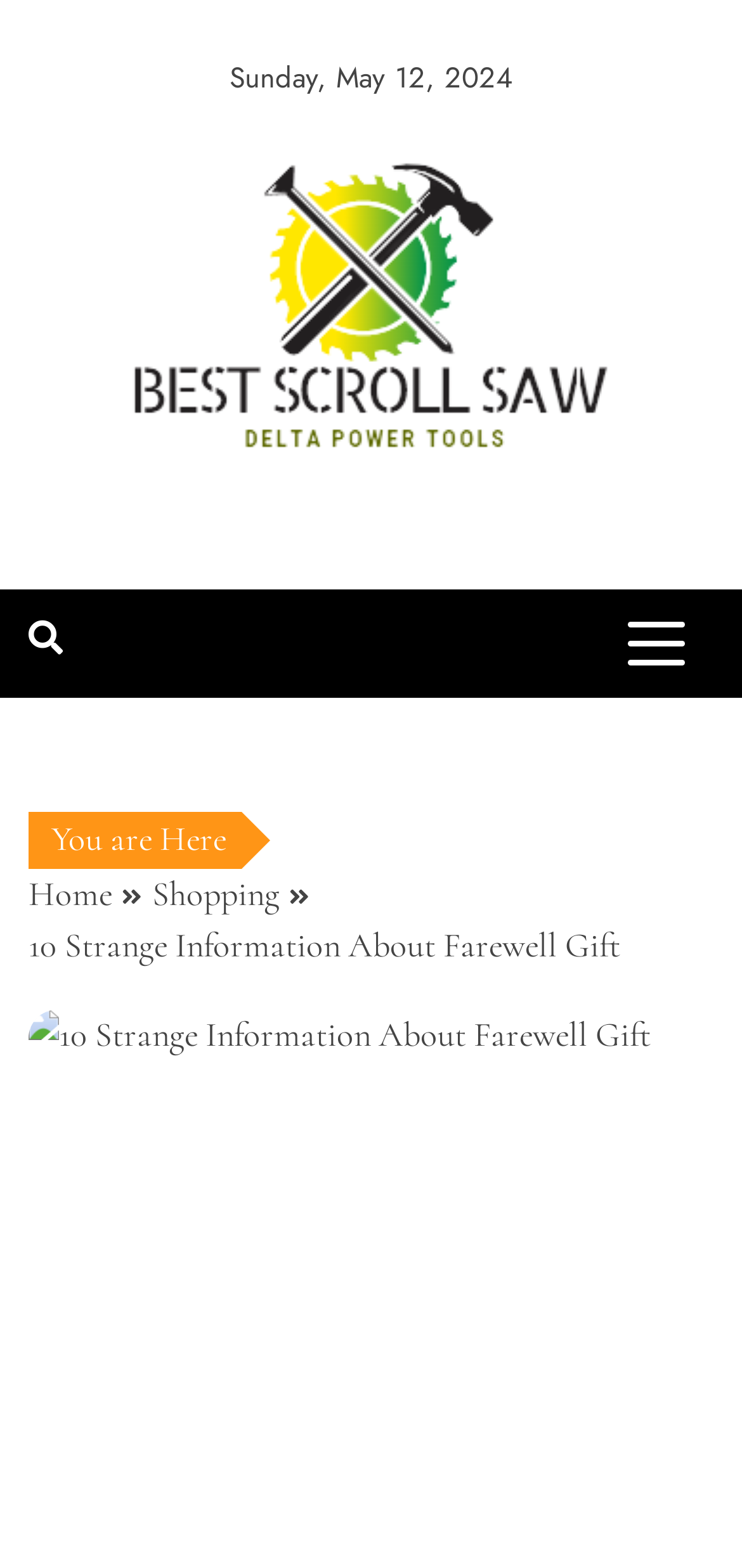What is the brand mentioned on the webpage?
Examine the image and give a concise answer in one word or a short phrase.

Delta Power Tools